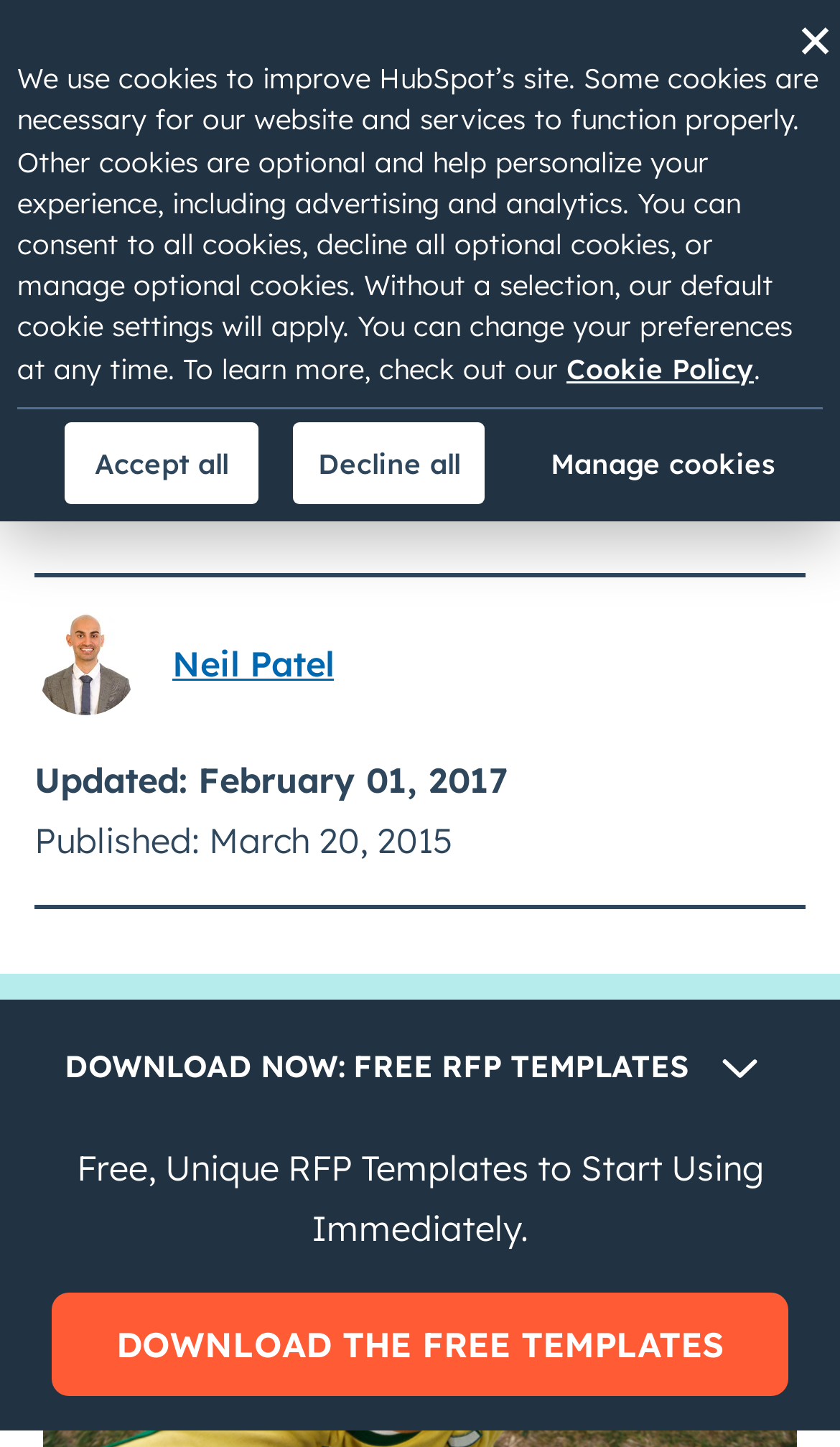Specify the bounding box coordinates (top-left x, top-left y, bottom-right x, bottom-right y) of the UI element in the screenshot that matches this description: Cookie Policy

[0.674, 0.24, 0.897, 0.269]